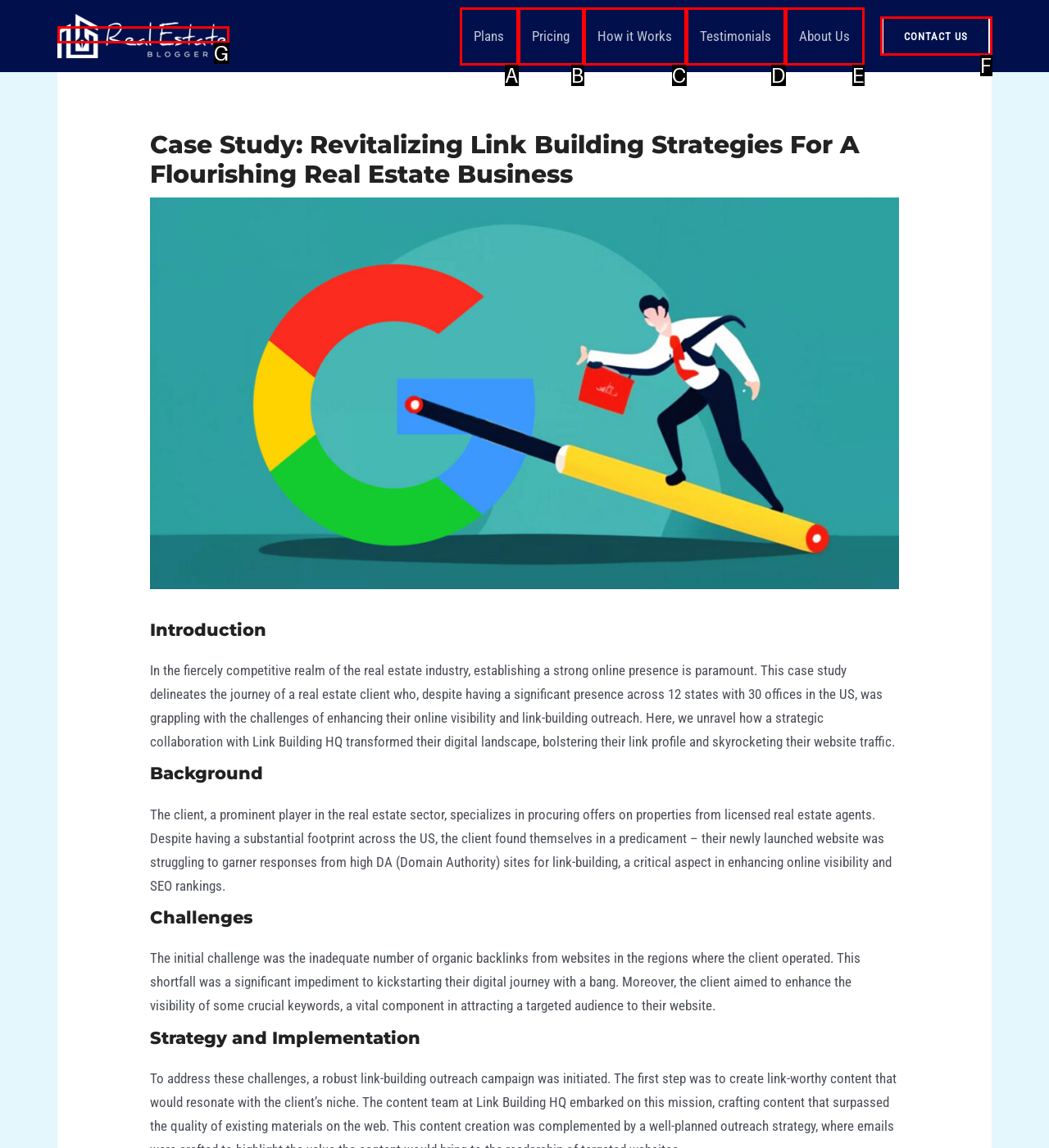Tell me the letter of the HTML element that best matches the description: alt="Breakaway Polo in England" from the provided options.

None